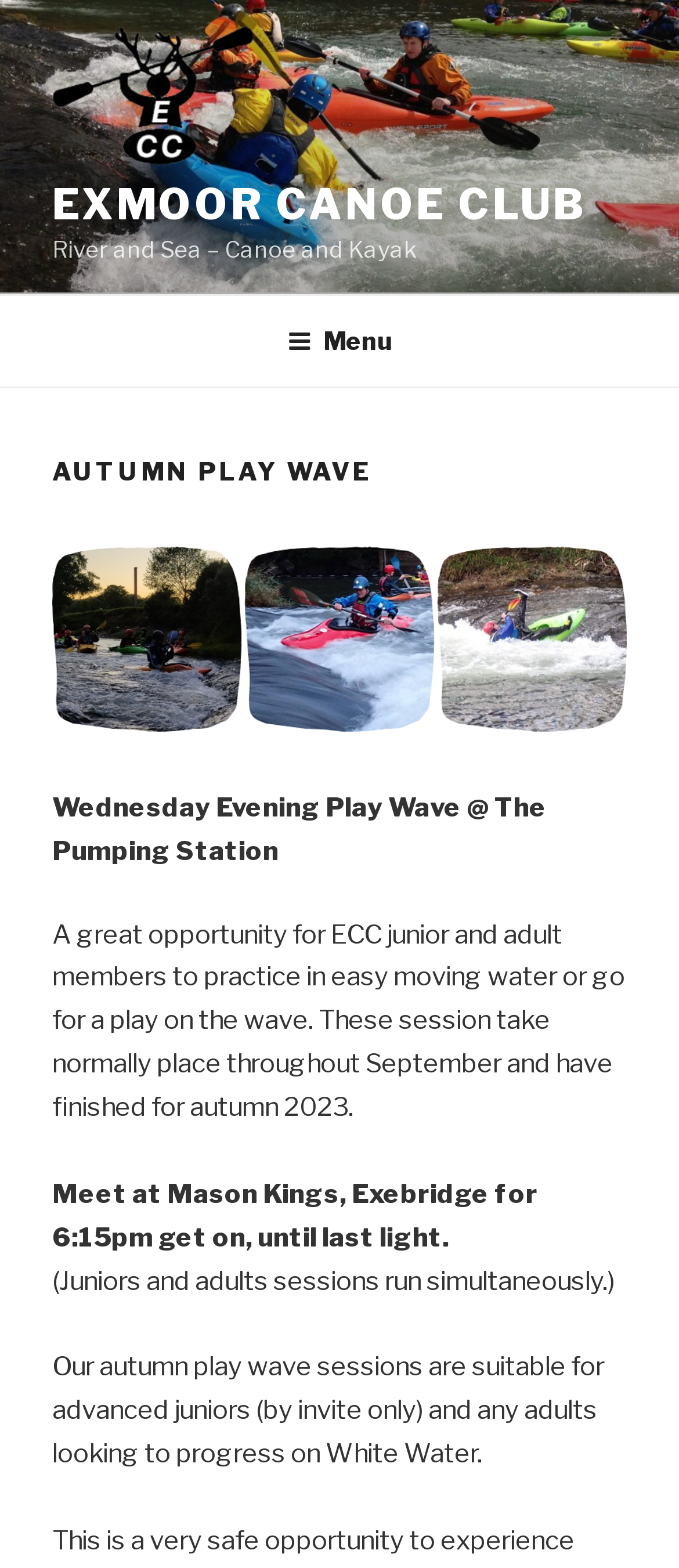What time do the play wave sessions start?
Please provide a single word or phrase in response based on the screenshot.

6:15pm